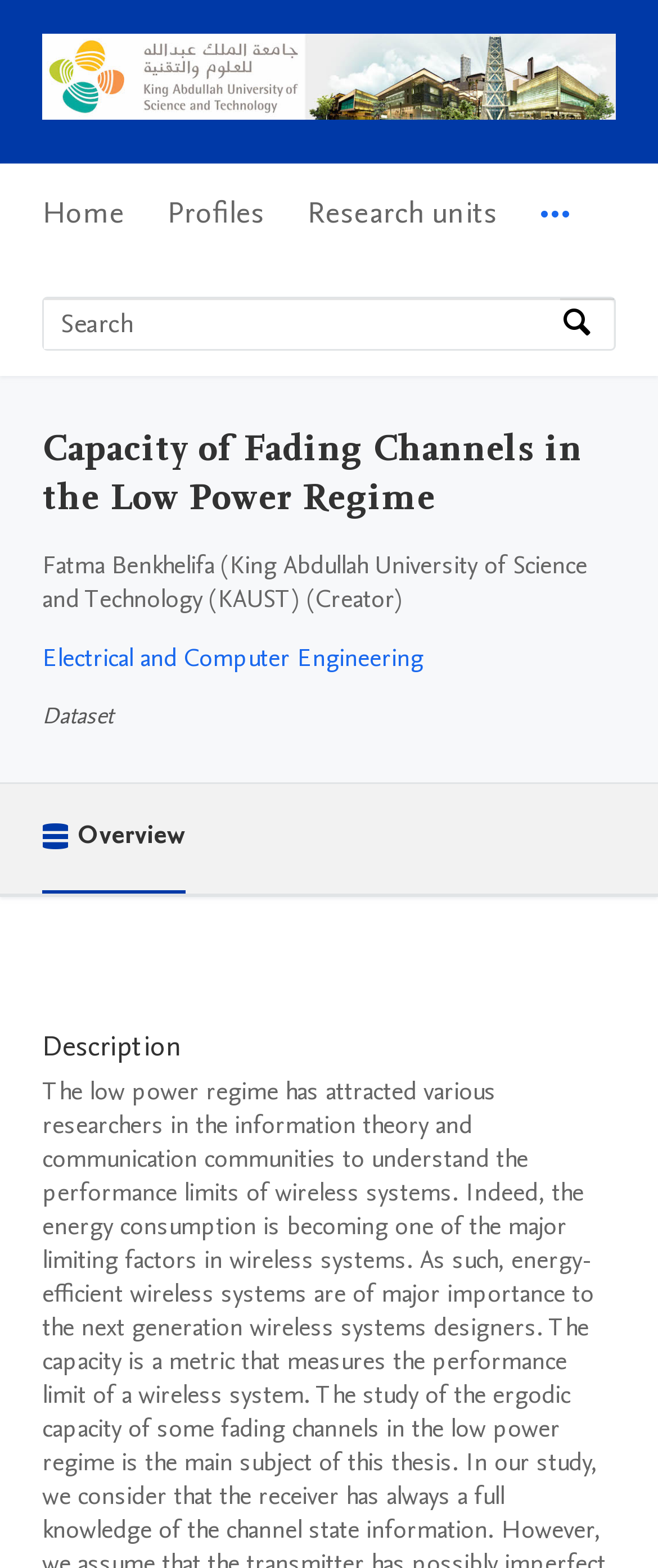Use a single word or phrase to answer the following:
What is the research area of Fatma Benkhelifa?

Electrical and Computer Engineering